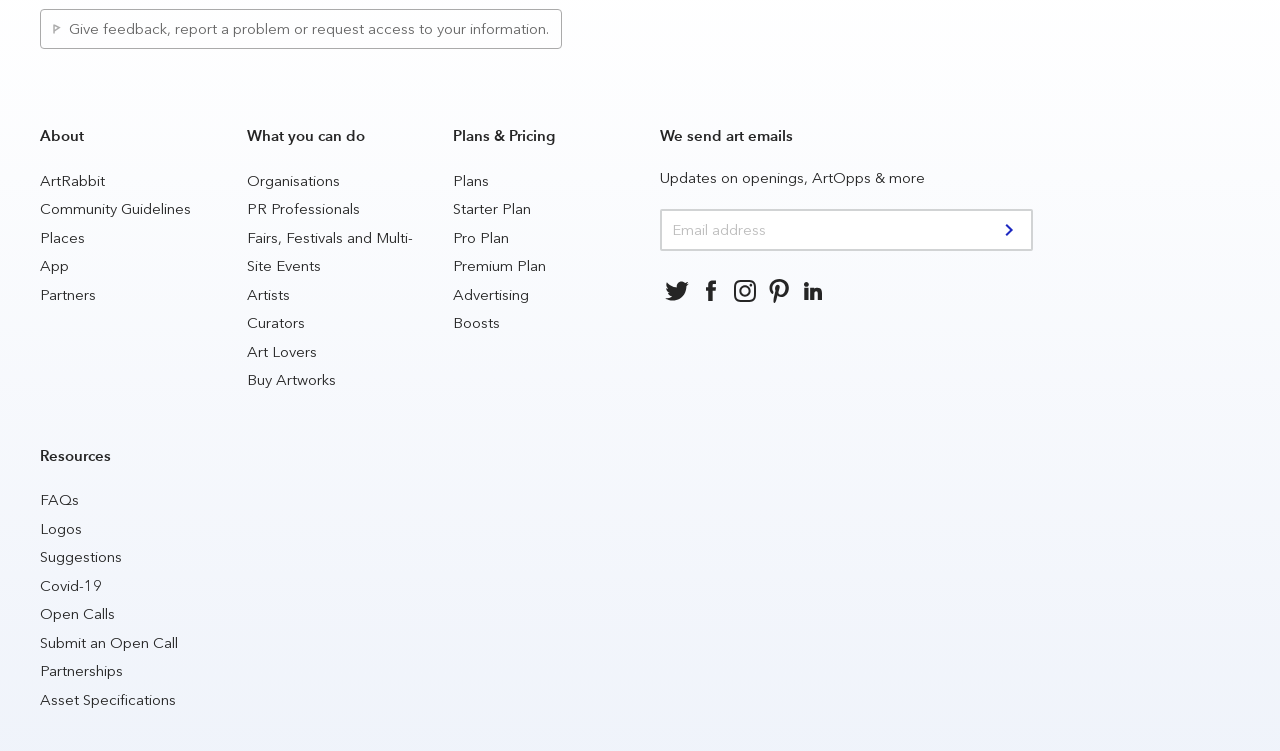Respond with a single word or phrase to the following question:
What can users do with their email addresses on ArtRabbit?

Receive art emails